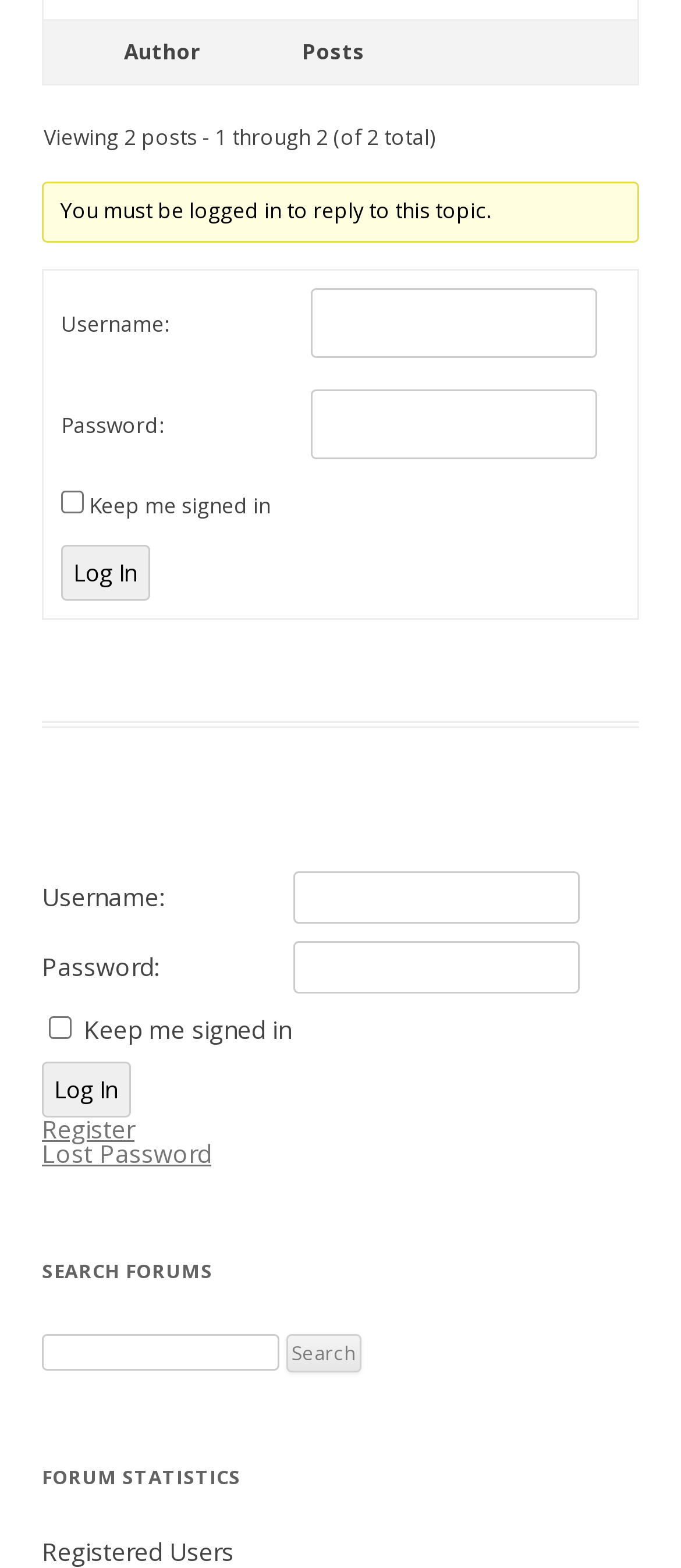Extract the bounding box coordinates for the HTML element that matches this description: "Sentient Intelligence". The coordinates should be four float numbers between 0 and 1, i.e., [left, top, right, bottom].

None